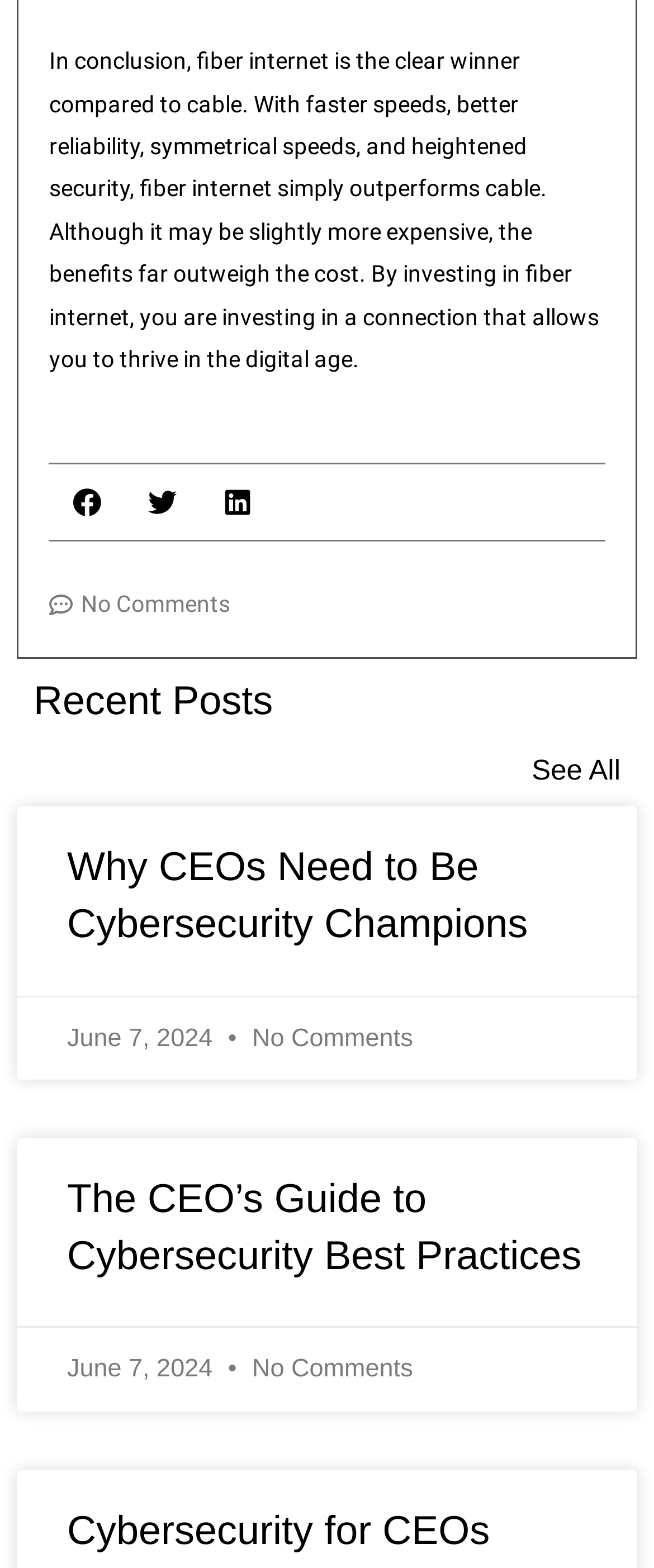Highlight the bounding box coordinates of the element that should be clicked to carry out the following instruction: "View recent posts". The coordinates must be given as four float numbers ranging from 0 to 1, i.e., [left, top, right, bottom].

[0.051, 0.435, 0.949, 0.461]